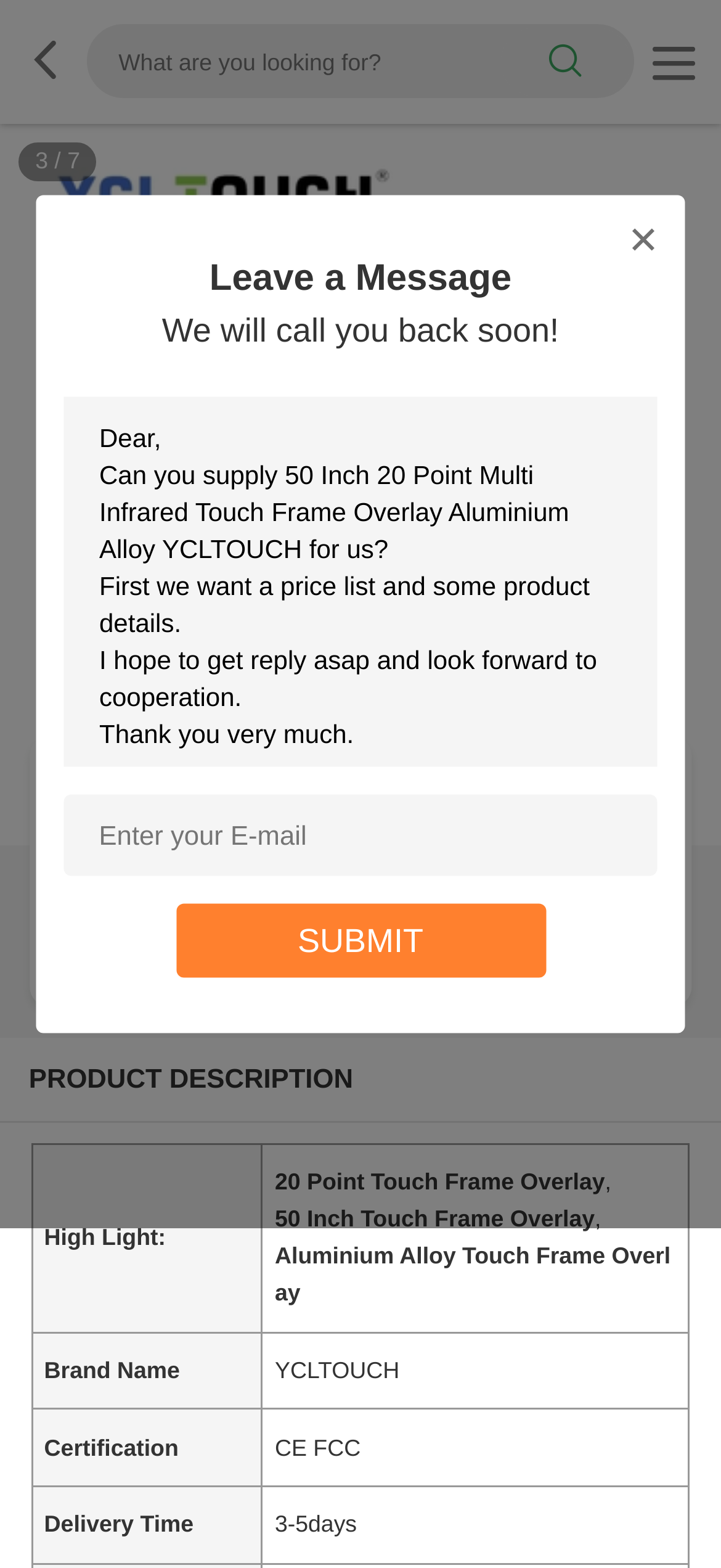Provide a brief response to the question below using a single word or phrase: 
What is the price range of the product?

USD 52-58 /PCS